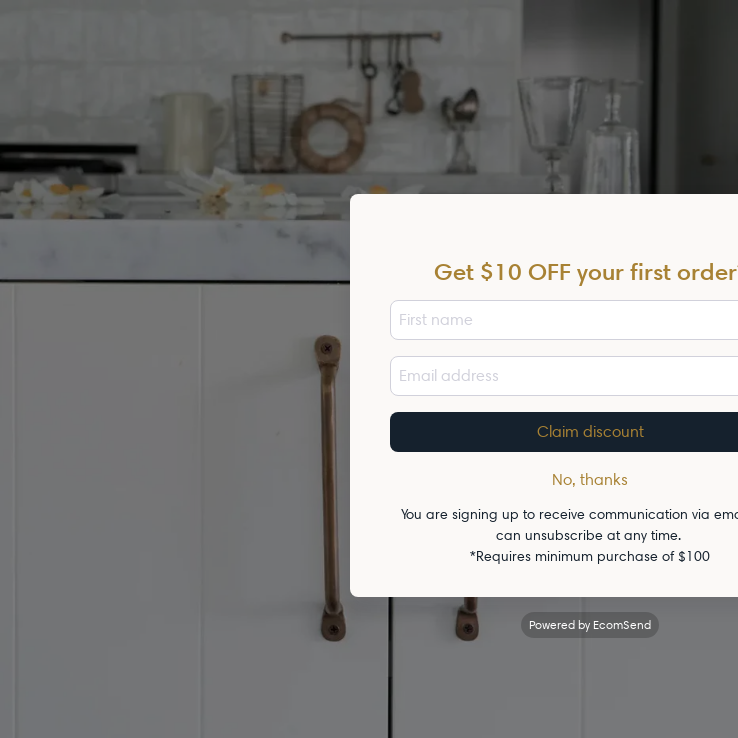By analyzing the image, answer the following question with a detailed response: What is the discount offered for the first order?

The caption hints at an ongoing promotion, offering a $10 discount for customers who place their first order, encouraging them to enhance their home interiors with quality fixtures like the Yar Drawer Pull.